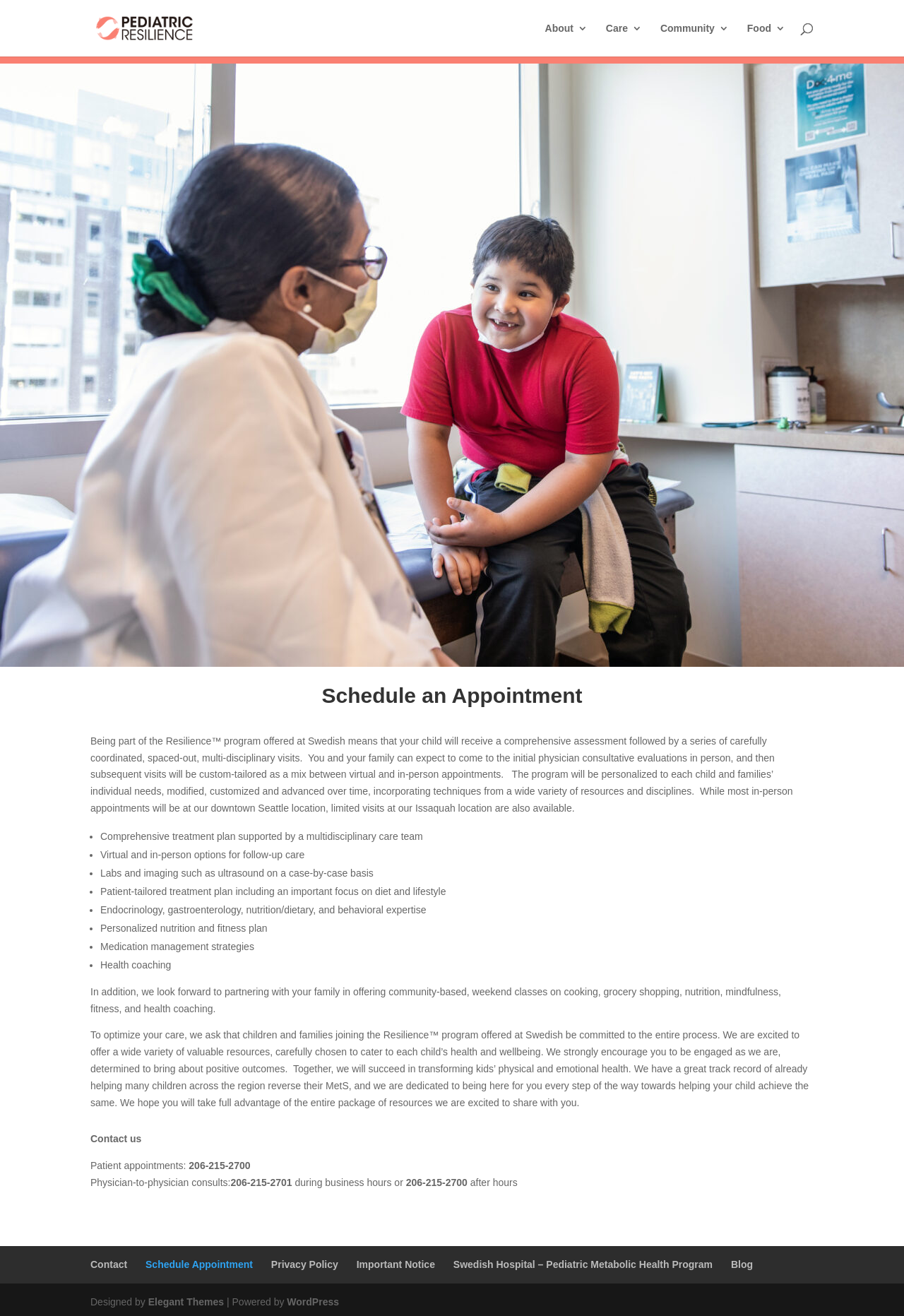Please identify the bounding box coordinates of the element's region that needs to be clicked to fulfill the following instruction: "Schedule an appointment". The bounding box coordinates should consist of four float numbers between 0 and 1, i.e., [left, top, right, bottom].

[0.161, 0.956, 0.28, 0.965]